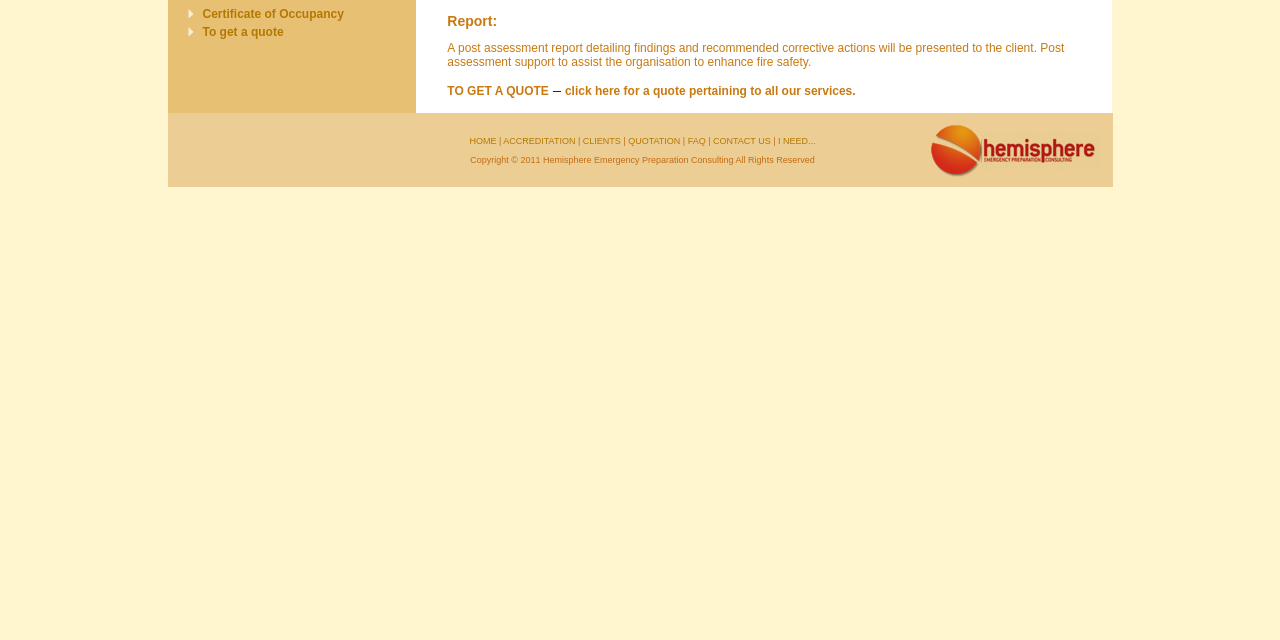Bounding box coordinates are given in the format (top-left x, top-left y, bottom-right x, bottom-right y). All values should be floating point numbers between 0 and 1. Provide the bounding box coordinate for the UI element described as: CONTACT US

[0.557, 0.212, 0.602, 0.227]